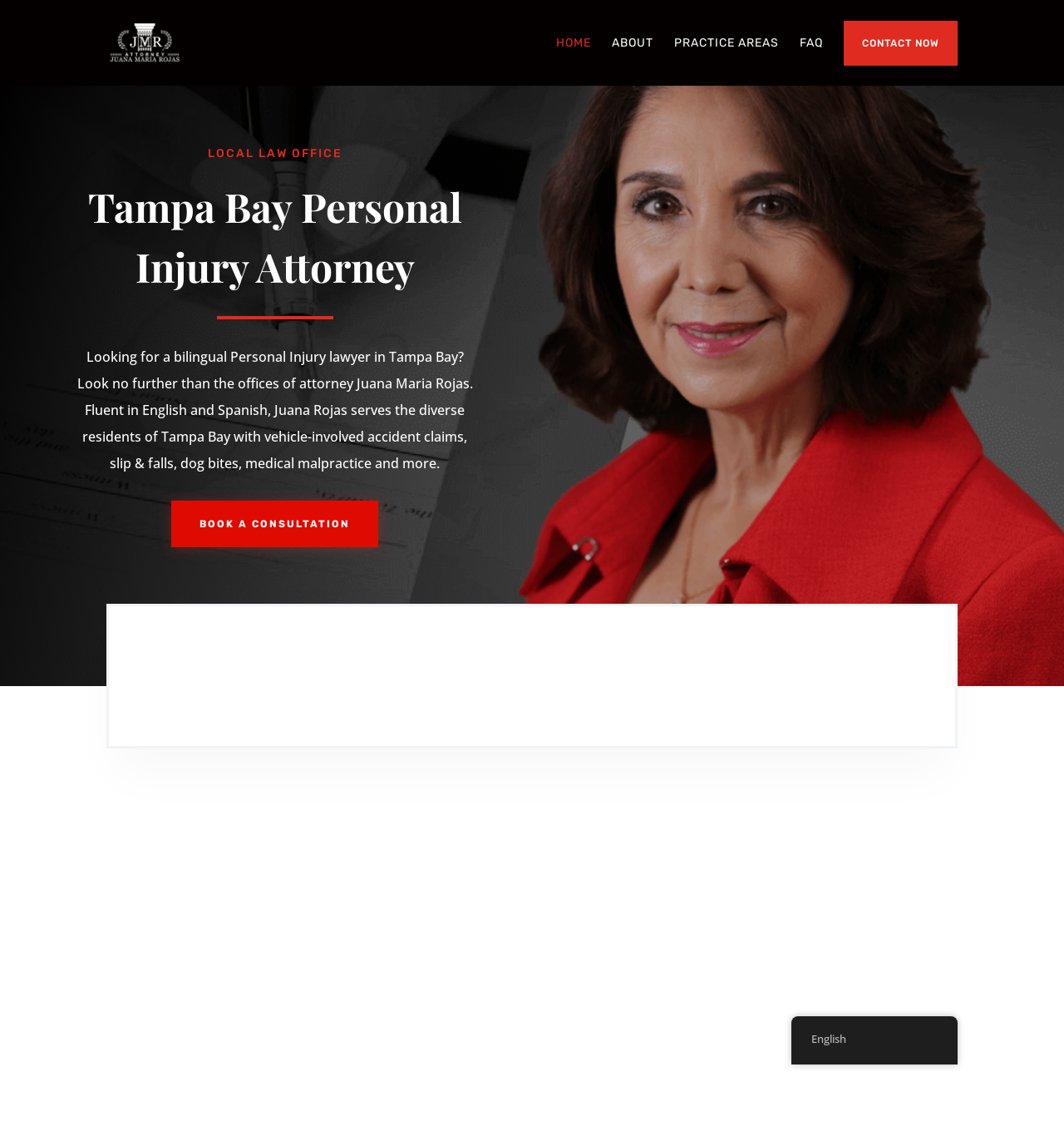Locate the UI element described by alt="Rojas Law Group" in the provided webpage screenshot. Return the bounding box coordinates in the format (top-left x, top-left y, bottom-right x, bottom-right y), ensuring all values are between 0 and 1.

[0.102, 0.031, 0.198, 0.043]